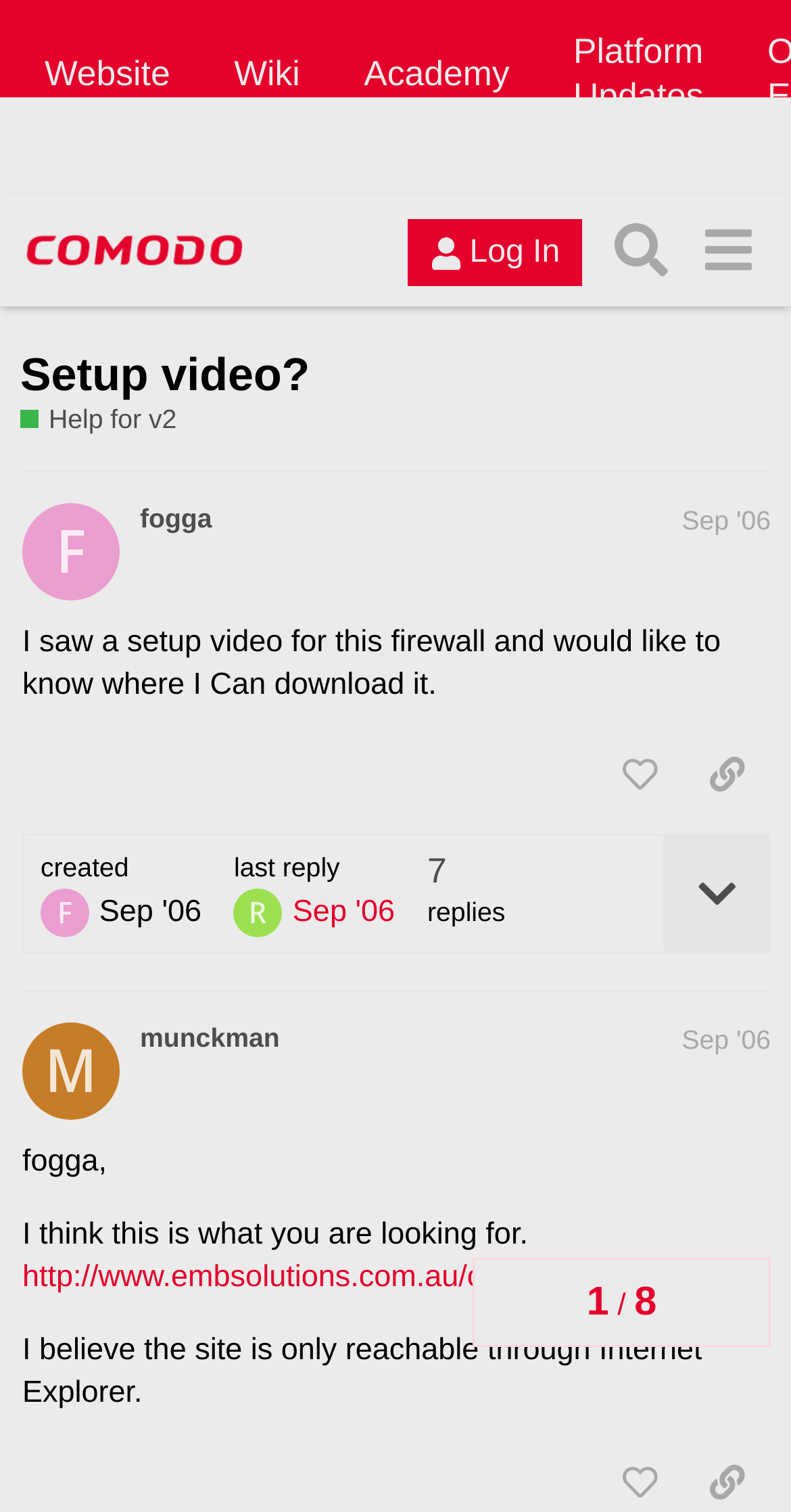Describe all visible elements and their arrangement on the webpage.

This webpage is a forum discussion page titled "Setup video? - Help for v2 - Comodo Forum". At the top, there are several links to other sections of the website, including "Website", "Wiki", "Academy", and "Platform Updates". Below these links, there is a header section with a logo and a link to "Comodo Forum". 

To the right of the logo, there are buttons for "Log In" and "Search". The search button has a dropdown menu. There is also a button with a menu icon, which likely contains more options.

The main content of the page is a discussion thread. The thread title "Setup video?" is displayed prominently at the top. Below the title, there is a brief description of the thread, which is "Get answers to your questions about Comodo firewall v2".

The first post in the thread is from a user named "fogga", who asks where to download a setup video for the firewall. This post has several buttons, including "like this post", "share a link to this post", and "expand topic details".

Below the first post, there is a reply from a user named "munckman", who provides a link to a website that may have the desired setup video. The reply also mentions that the website may only be accessible through Internet Explorer.

The thread has a progress bar at the top, which shows that there is a total of 8 posts in the thread. The current post being viewed is the first one.